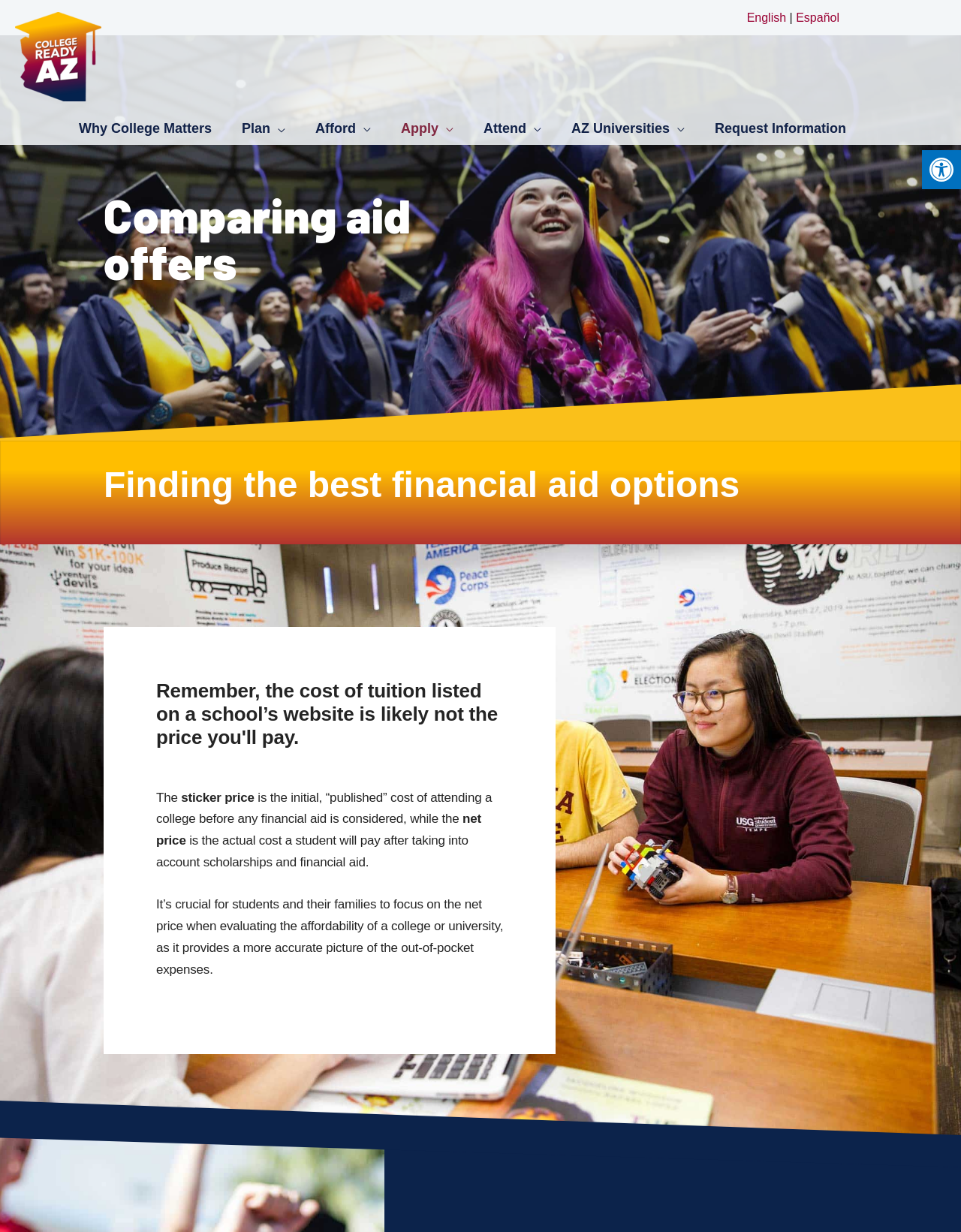Using the element description: "Open toolbar Accessibility Tools", determine the bounding box coordinates for the specified UI element. The coordinates should be four float numbers between 0 and 1, [left, top, right, bottom].

[0.959, 0.122, 1.0, 0.154]